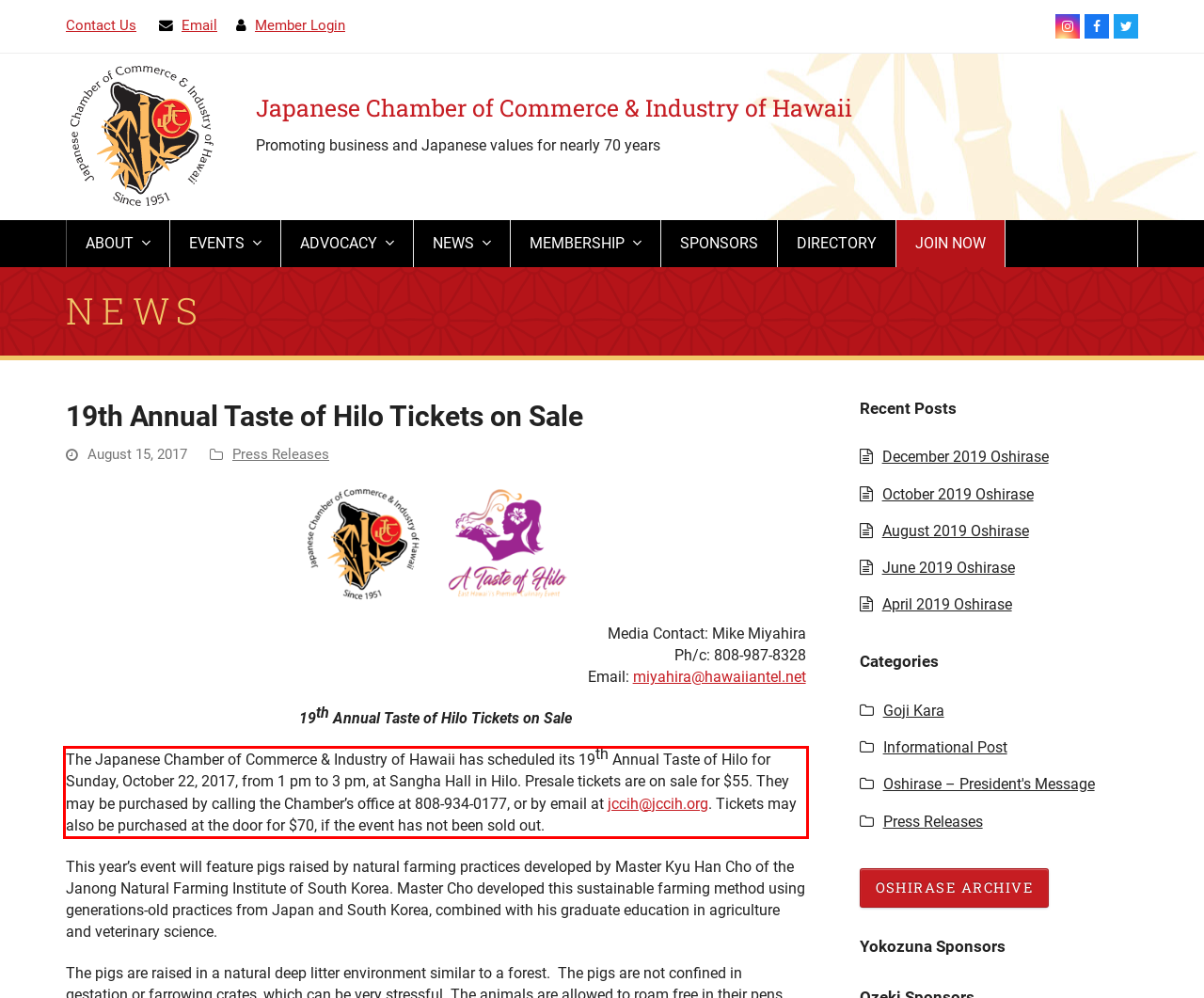Inspect the webpage screenshot that has a red bounding box and use OCR technology to read and display the text inside the red bounding box.

The Japanese Chamber of Commerce & Industry of Hawaii has scheduled its 19th Annual Taste of Hilo for Sunday, October 22, 2017, from 1 pm to 3 pm, at Sangha Hall in Hilo. Presale tickets are on sale for $55. They may be purchased by calling the Chamber’s office at 808-934-0177, or by email at jccih@jccih.org. Tickets may also be purchased at the door for $70, if the event has not been sold out.